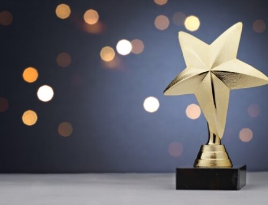What is the shape of the award?
Please respond to the question with as much detail as possible.

The caption explicitly states that the award is a 'gleaming golden star award', indicating that the shape of the award is a star.